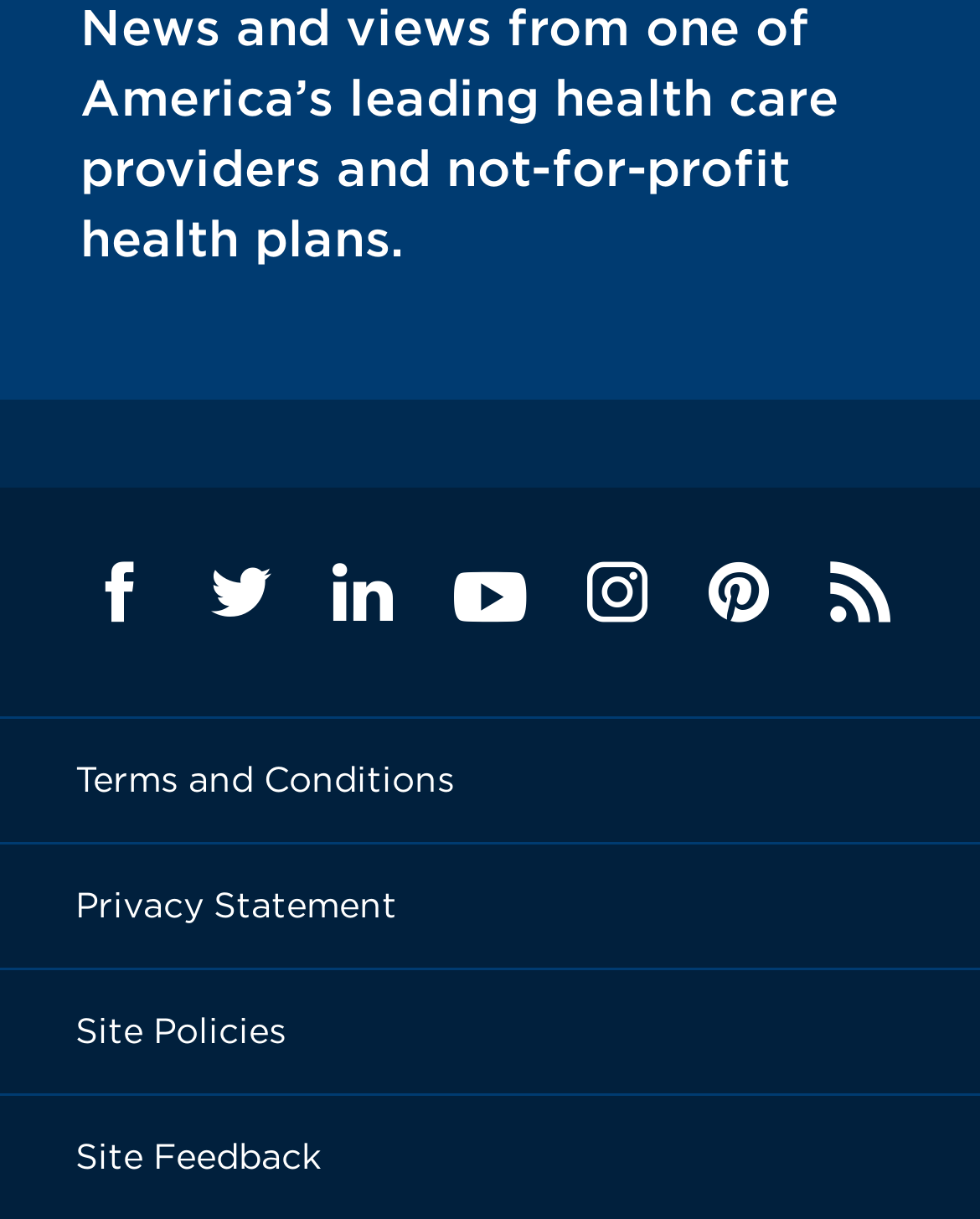Specify the bounding box coordinates of the element's area that should be clicked to execute the given instruction: "check Site Feedback". The coordinates should be four float numbers between 0 and 1, i.e., [left, top, right, bottom].

[0.077, 0.931, 0.328, 0.964]